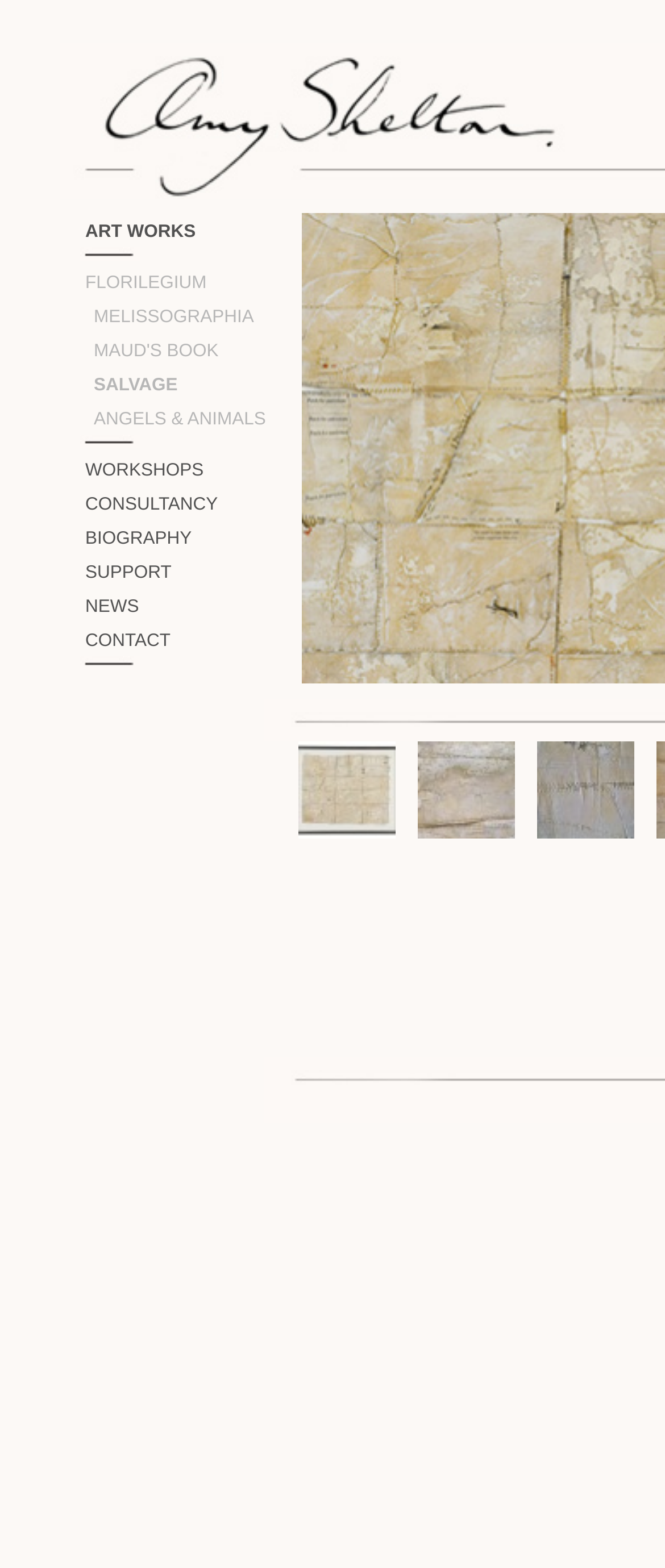Determine the bounding box coordinates of the region that needs to be clicked to achieve the task: "Explore Florilegium".

[0.128, 0.174, 0.311, 0.187]